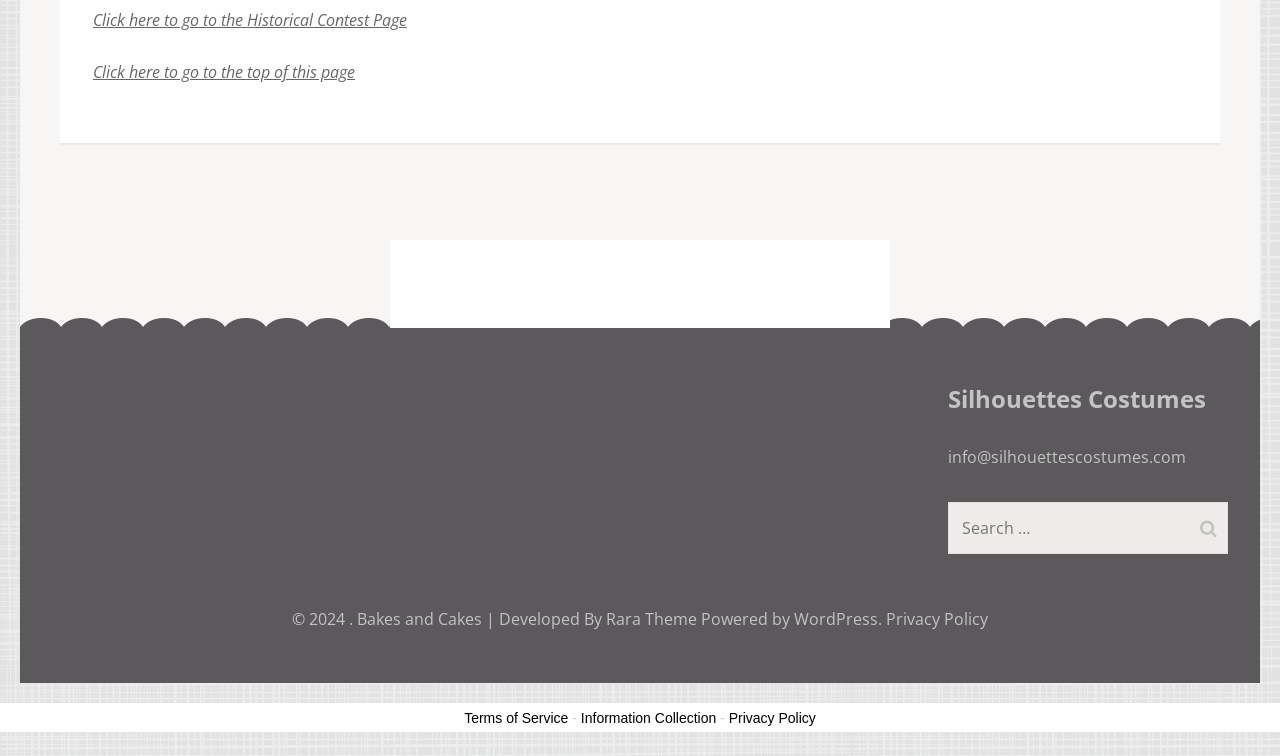Please determine the bounding box coordinates, formatted as (top-left x, top-left y, bottom-right x, bottom-right y), with all values as floating point numbers between 0 and 1. Identify the bounding box of the region described as: WordPress.

[0.62, 0.805, 0.689, 0.834]